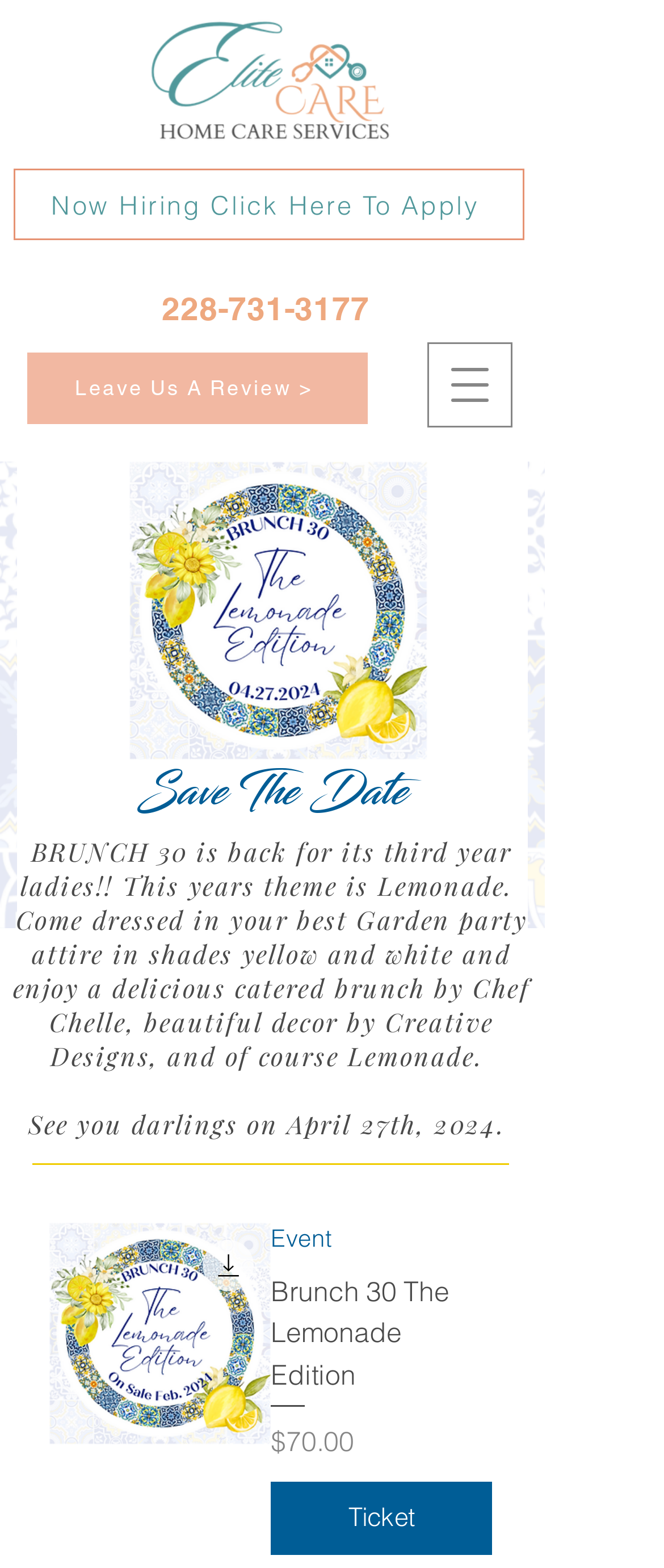Locate the bounding box coordinates of the element to click to perform the following action: 'Learn more about Elite Care Home Care Services'. The coordinates should be given as four float values between 0 and 1, in the form of [left, top, right, bottom].

[0.203, 0.005, 0.605, 0.1]